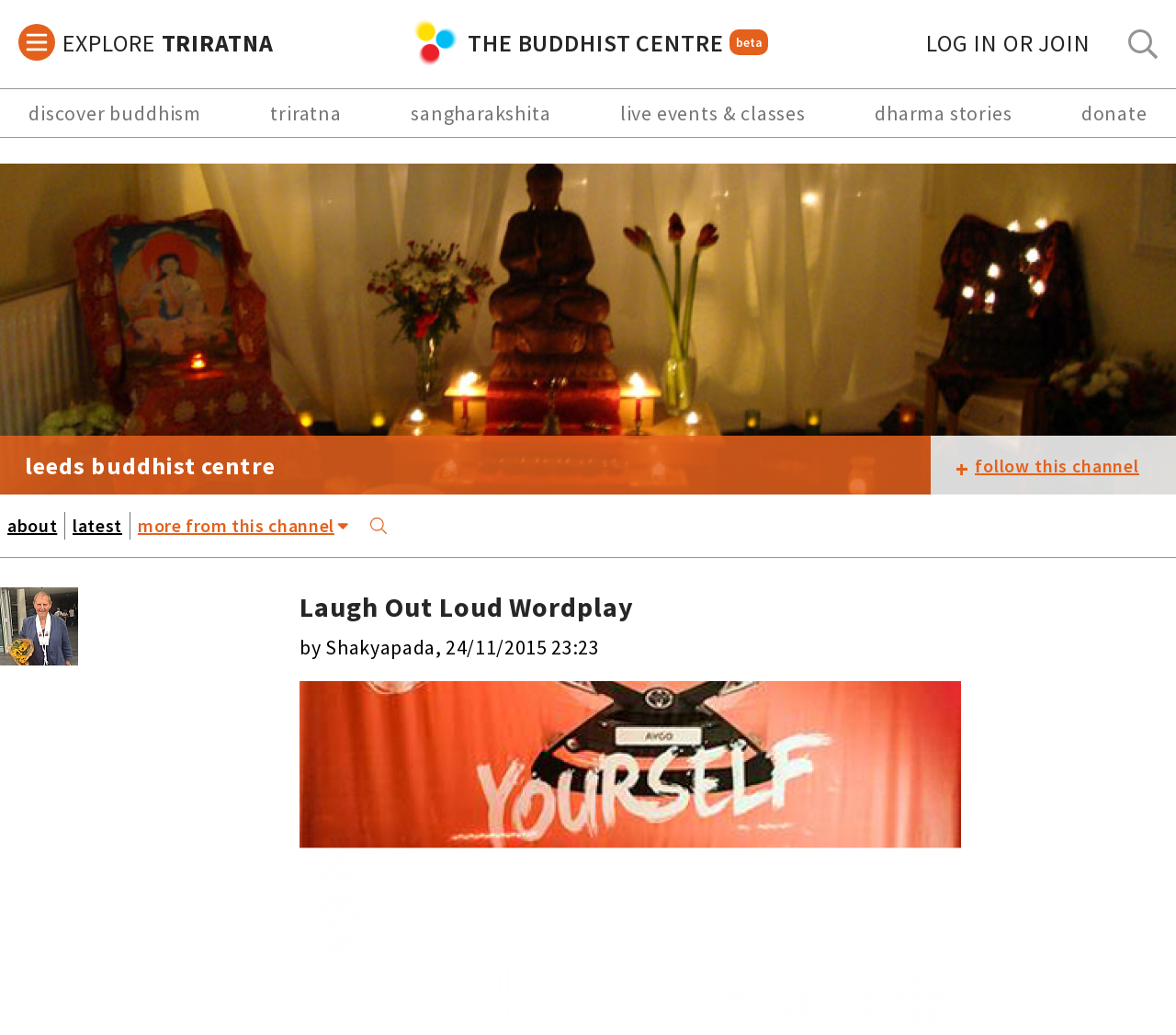Give a concise answer of one word or phrase to the question: 
What is the purpose of the 'LOG IN OR JOIN' link?

To log in or join the Buddhist centre